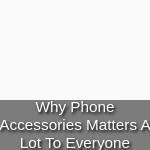Generate a detailed caption that describes the image.

The image titled "Why Phone Accessories Matters A Lot To Everyone" accompanies a section relevant to the importance of phone accessories in modern life. The placement of this image within the context of a webpage highlights insights on the role that various phone accessories play, emphasizing their significance for enhancing user experience, functionality, and personal expression. This image likely serves to attract readers' attention to the topic and encourage further exploration of the article's content, discussing how accessories can improve the usability and versatility of mobile devices for diverse needs and lifestyles.